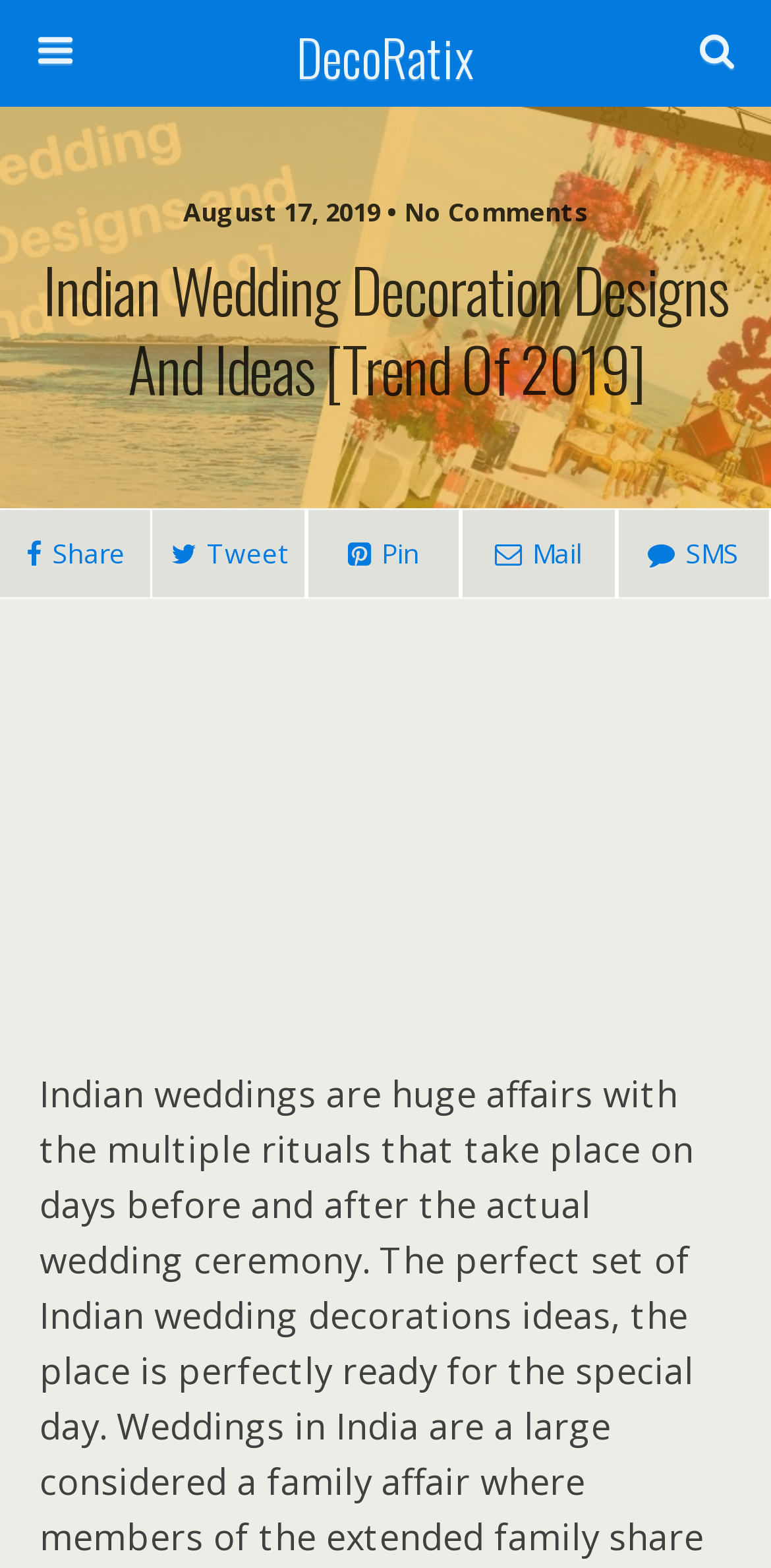From the webpage screenshot, identify the region described by name="submit" value="Search". Provide the bounding box coordinates as (top-left x, top-left y, bottom-right x, bottom-right y), with each value being a floating point number between 0 and 1.

[0.763, 0.074, 0.95, 0.111]